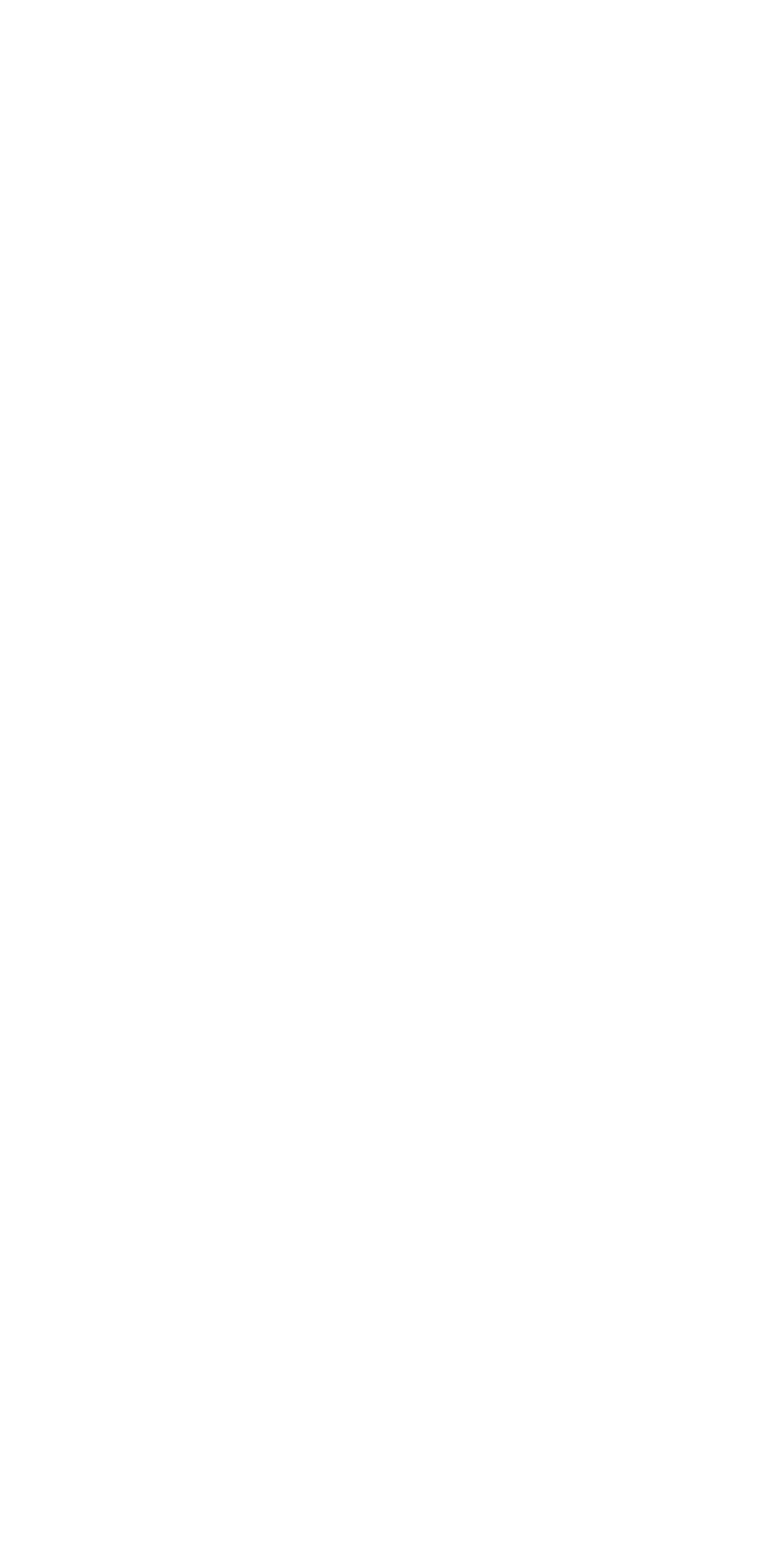How many news articles are about AI? Examine the screenshot and reply using just one word or a brief phrase.

4